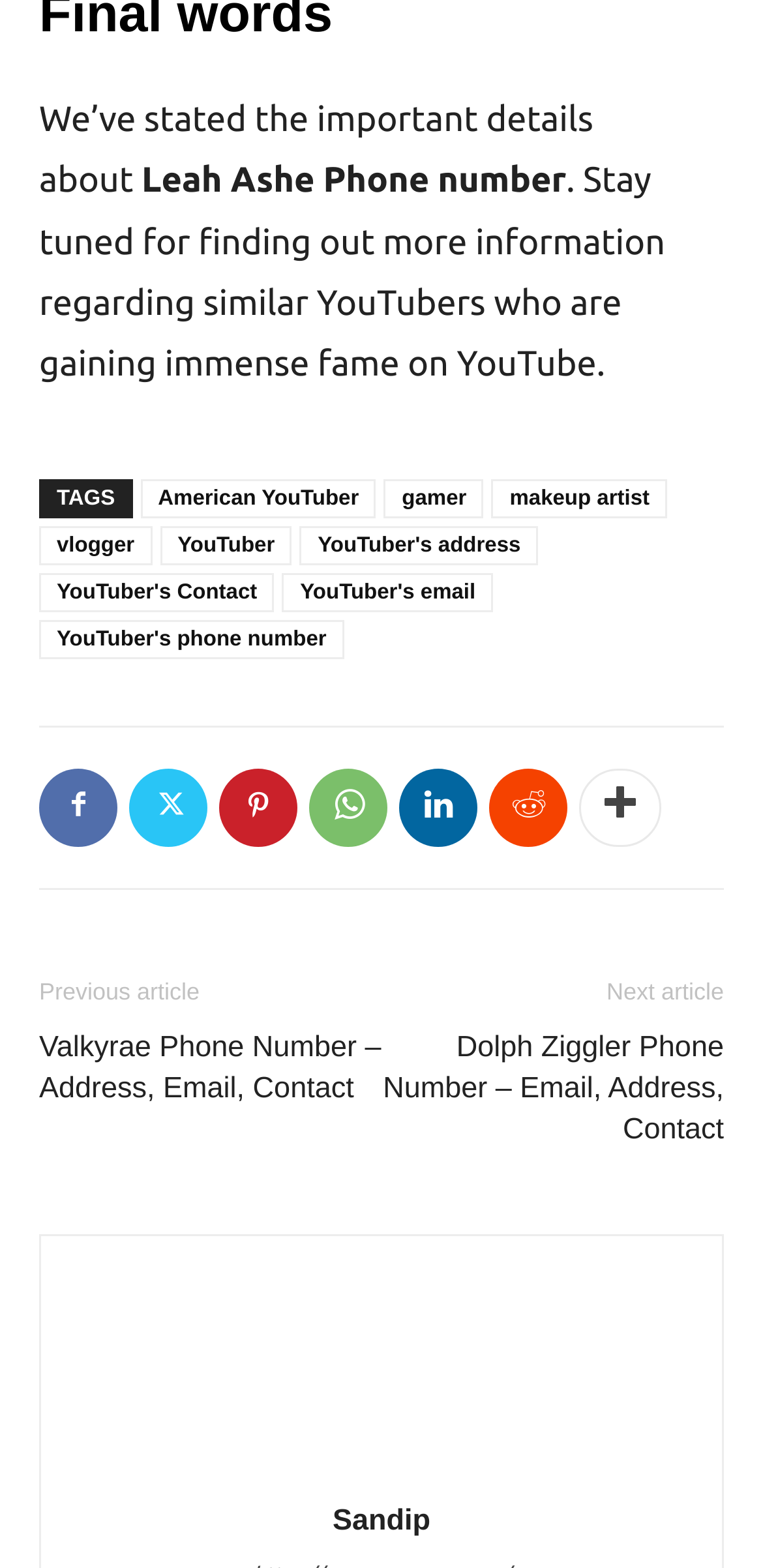Find the bounding box coordinates of the element to click in order to complete the given instruction: "Check the next article about Dolph Ziggler Phone Number."

[0.5, 0.654, 0.949, 0.733]